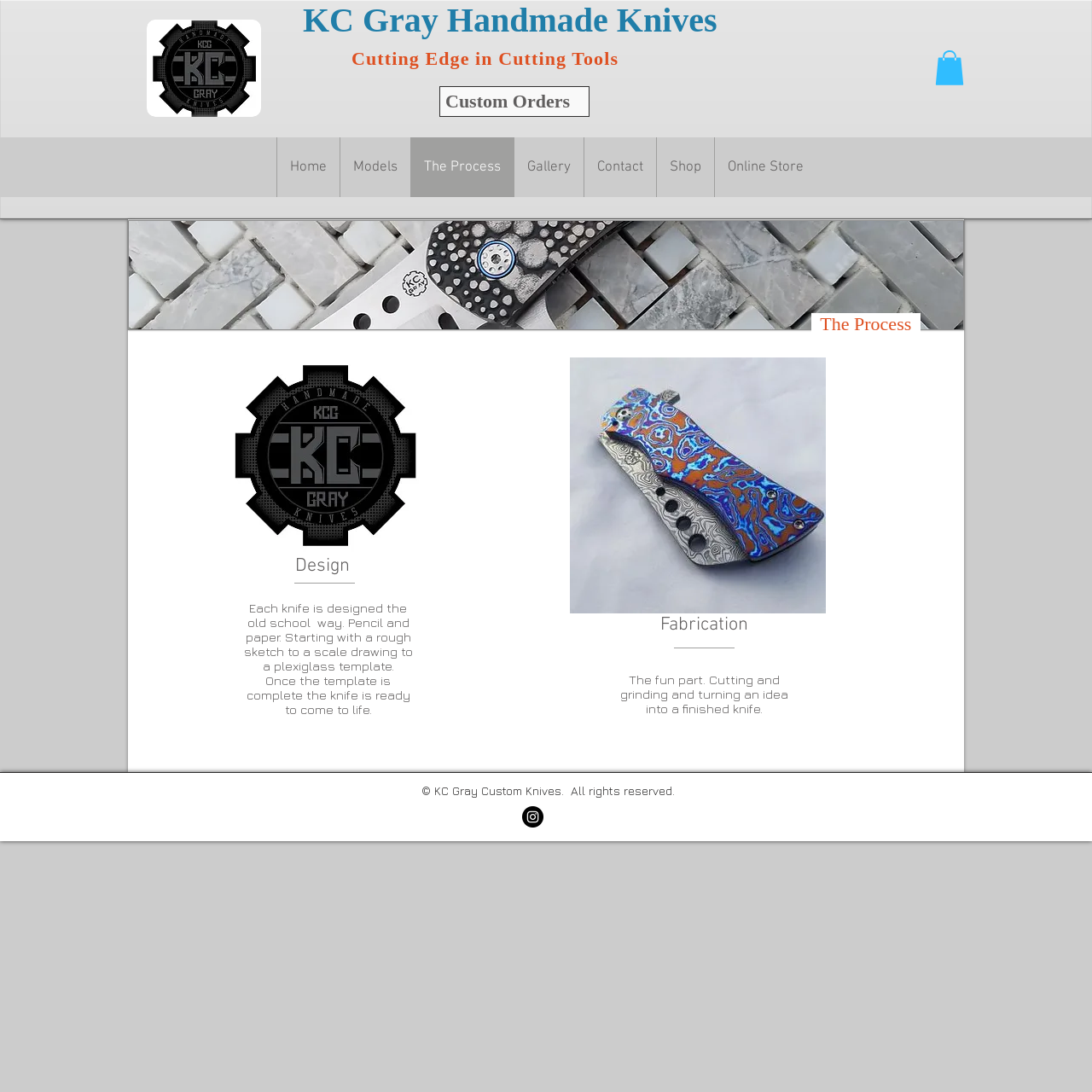Identify the bounding box coordinates of the element to click to follow this instruction: 'Click the button at the top right corner'. Ensure the coordinates are four float values between 0 and 1, provided as [left, top, right, bottom].

[0.856, 0.046, 0.883, 0.078]